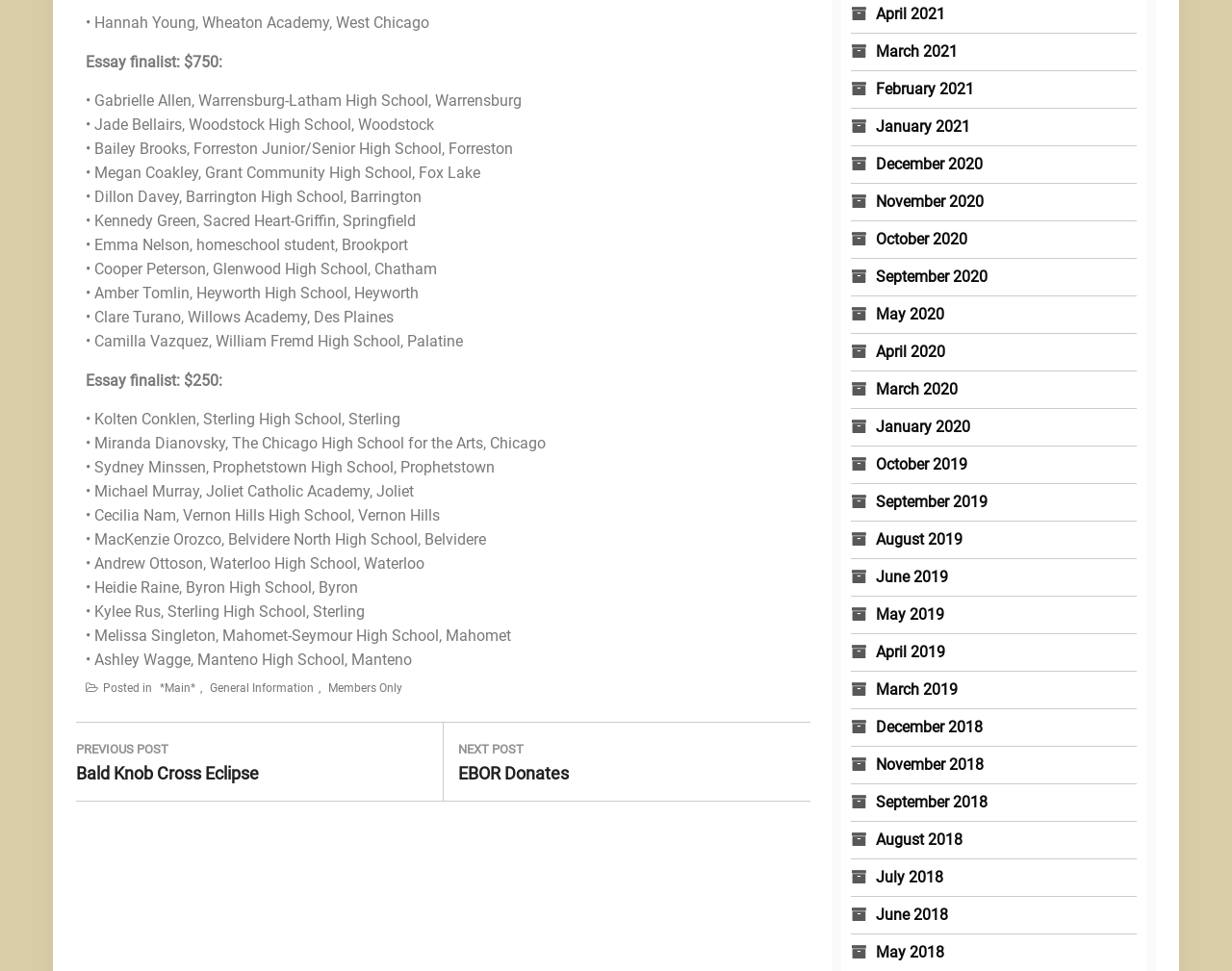How many essay finalists are listed on this webpage?
Answer the question with as much detail as you can, using the image as a reference.

I counted the number of StaticText elements with the text '•' which are used to list the essay finalists, and found 20 of them.